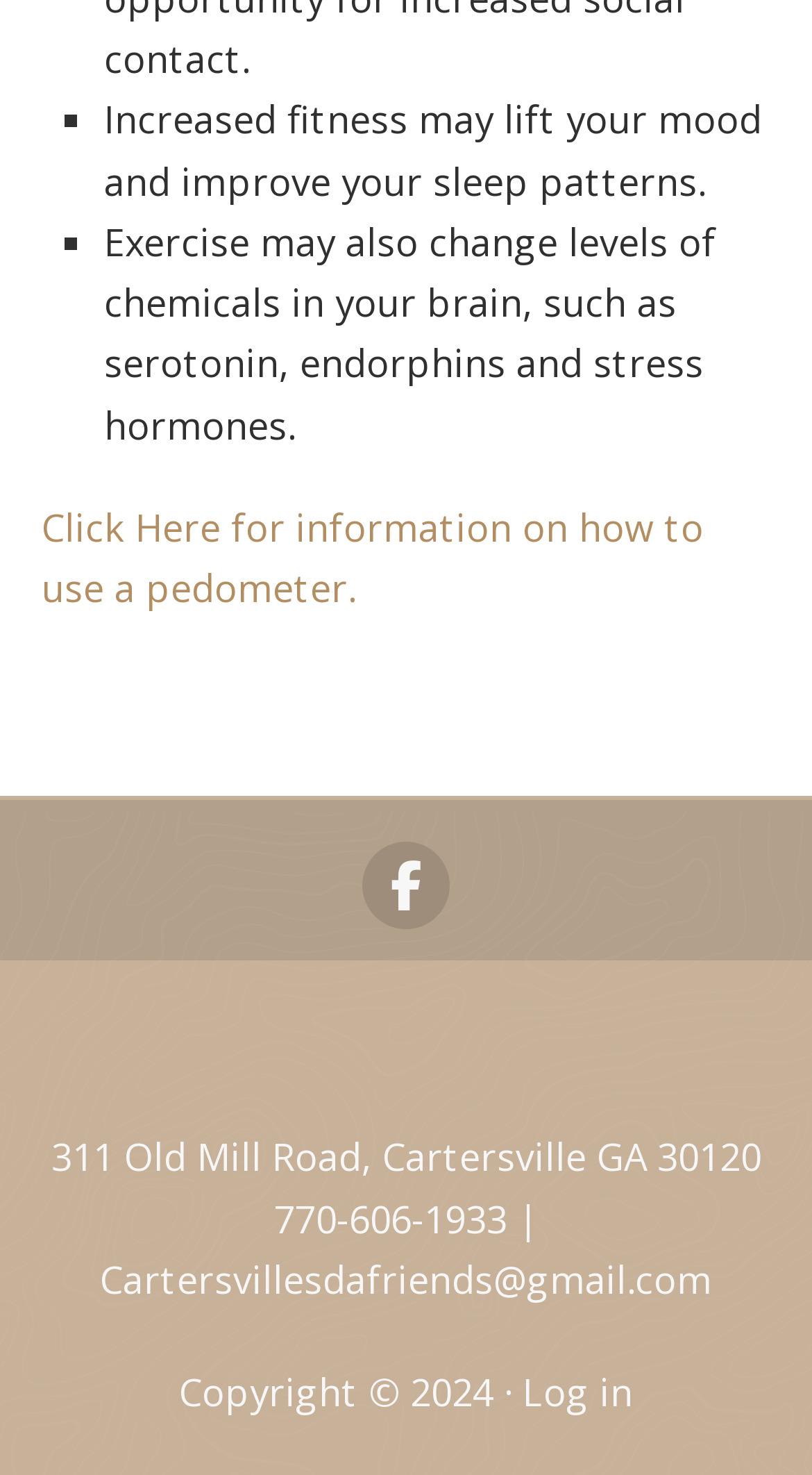Provide a thorough and detailed response to the question by examining the image: 
What is the benefit of increased fitness?

According to the webpage, increased fitness may lift your mood and improve your sleep patterns, as stated in the StaticText element with the text 'Increased fitness may lift your mood and improve your sleep patterns.'